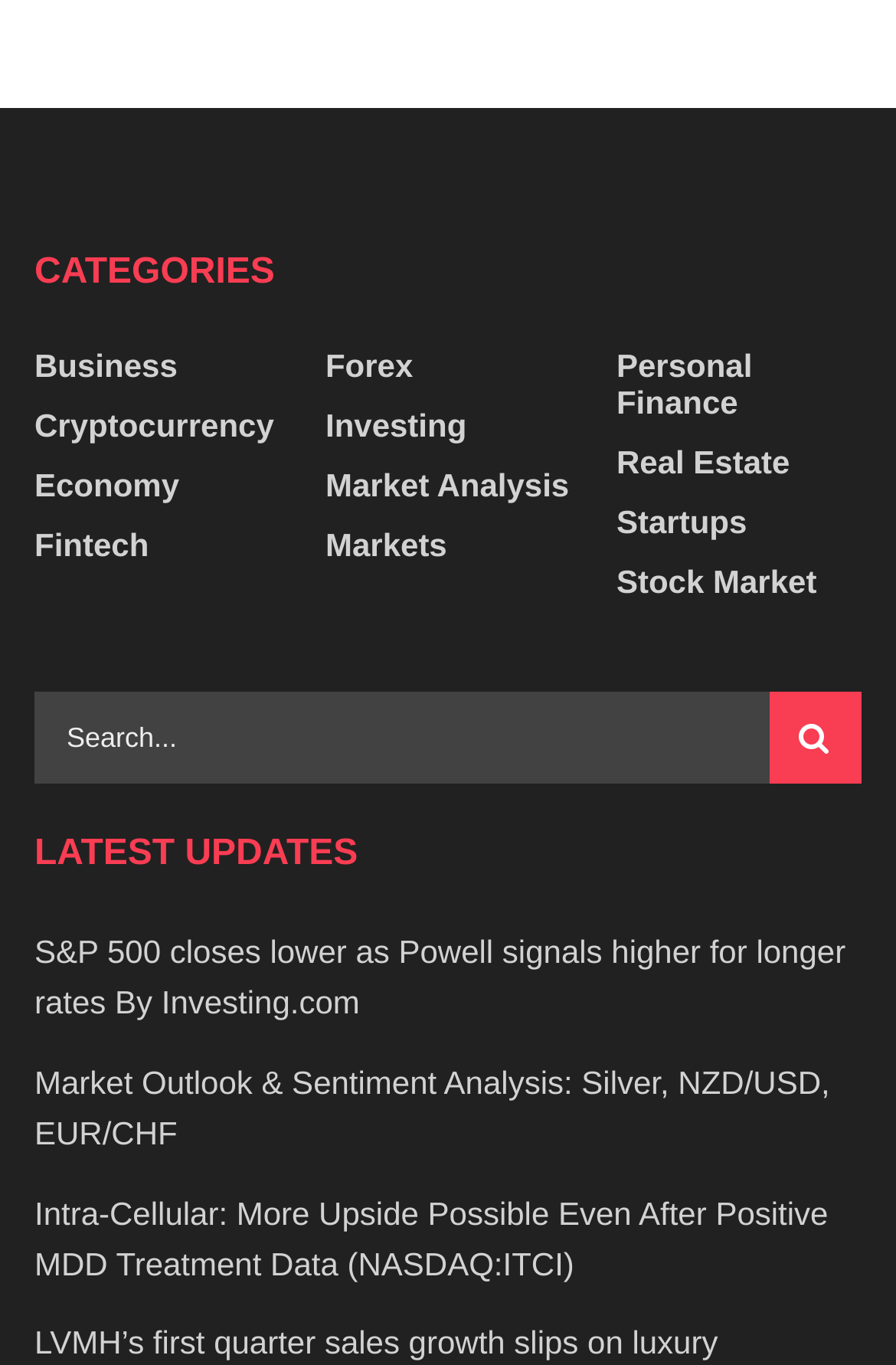Identify the bounding box coordinates for the region of the element that should be clicked to carry out the instruction: "Search for a topic". The bounding box coordinates should be four float numbers between 0 and 1, i.e., [left, top, right, bottom].

[0.038, 0.506, 0.962, 0.573]